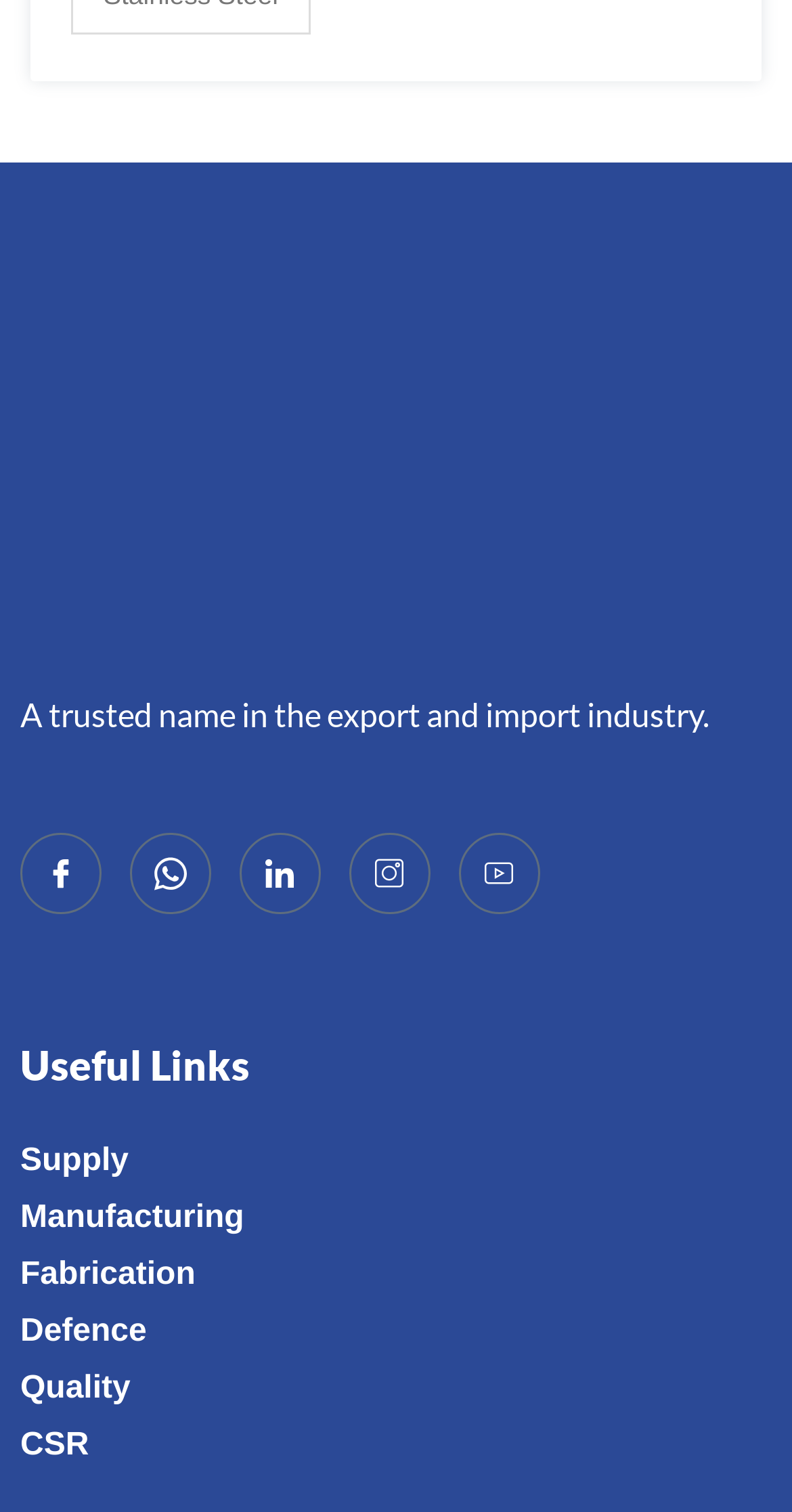Identify the bounding box coordinates of the region that should be clicked to execute the following instruction: "View supply chain information".

[0.026, 0.75, 0.162, 0.788]